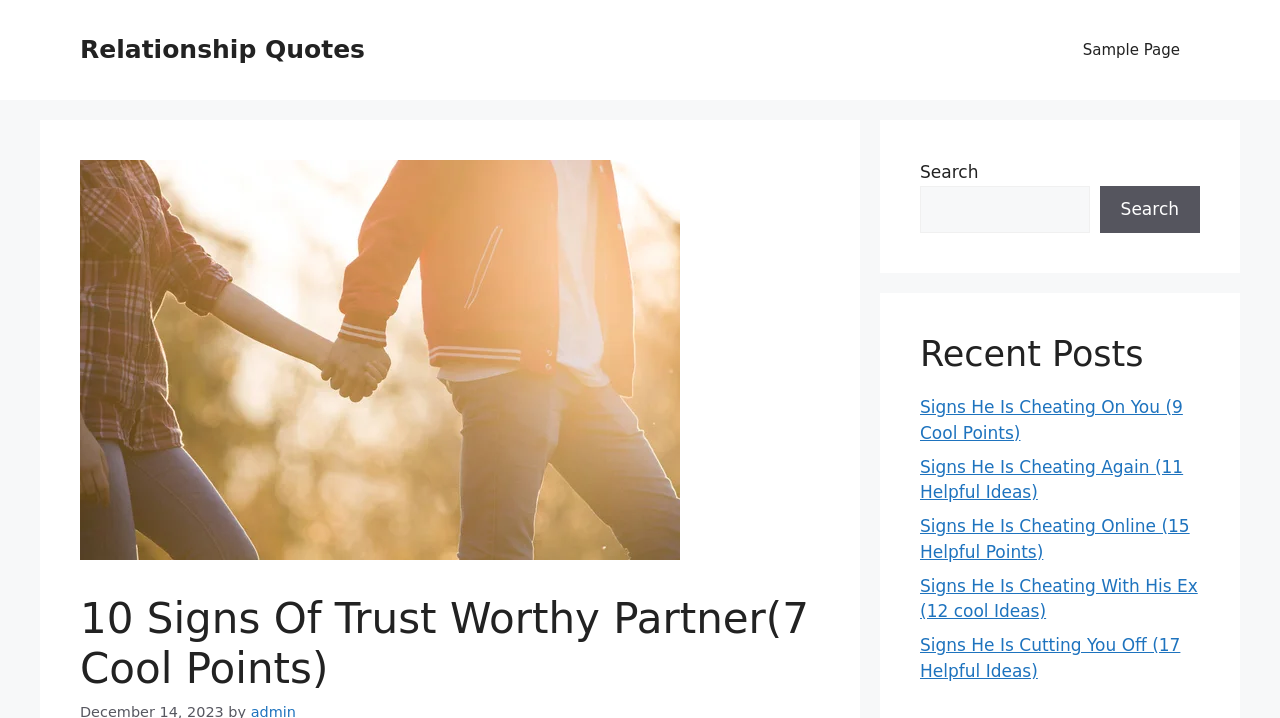Identify the main title of the webpage and generate its text content.

10 Signs Of Trust Worthy Partner(7 Cool Points)